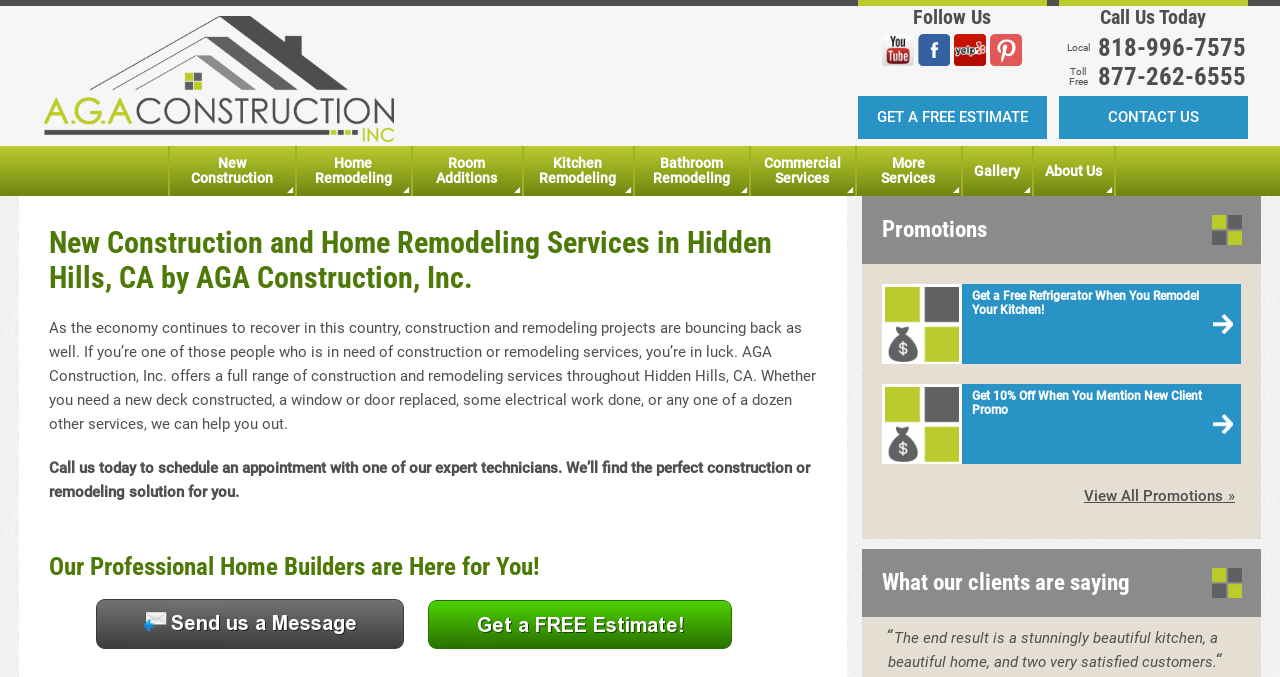Determine the bounding box coordinates for the region that must be clicked to execute the following instruction: "Click on the 'travel' tag".

None